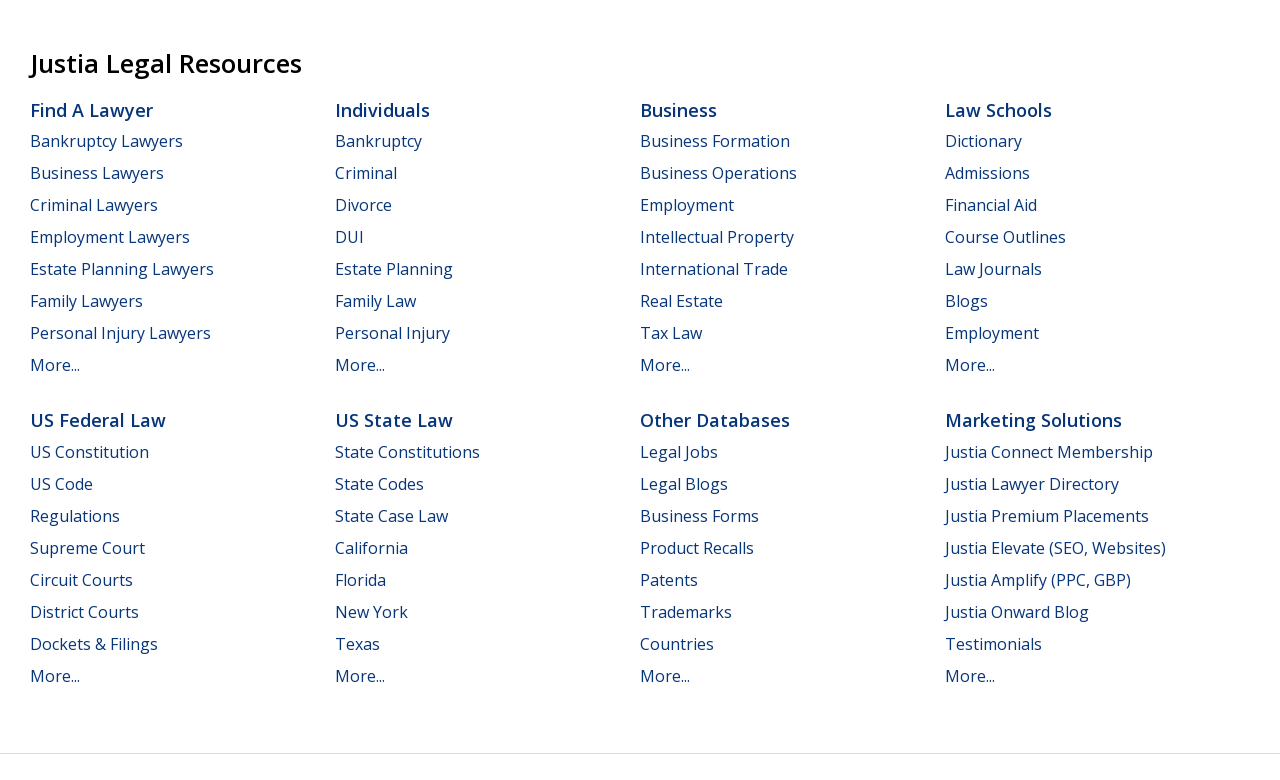What is the purpose of the 'Find A Lawyer' link?
Answer the question using a single word or phrase, according to the image.

To find a lawyer